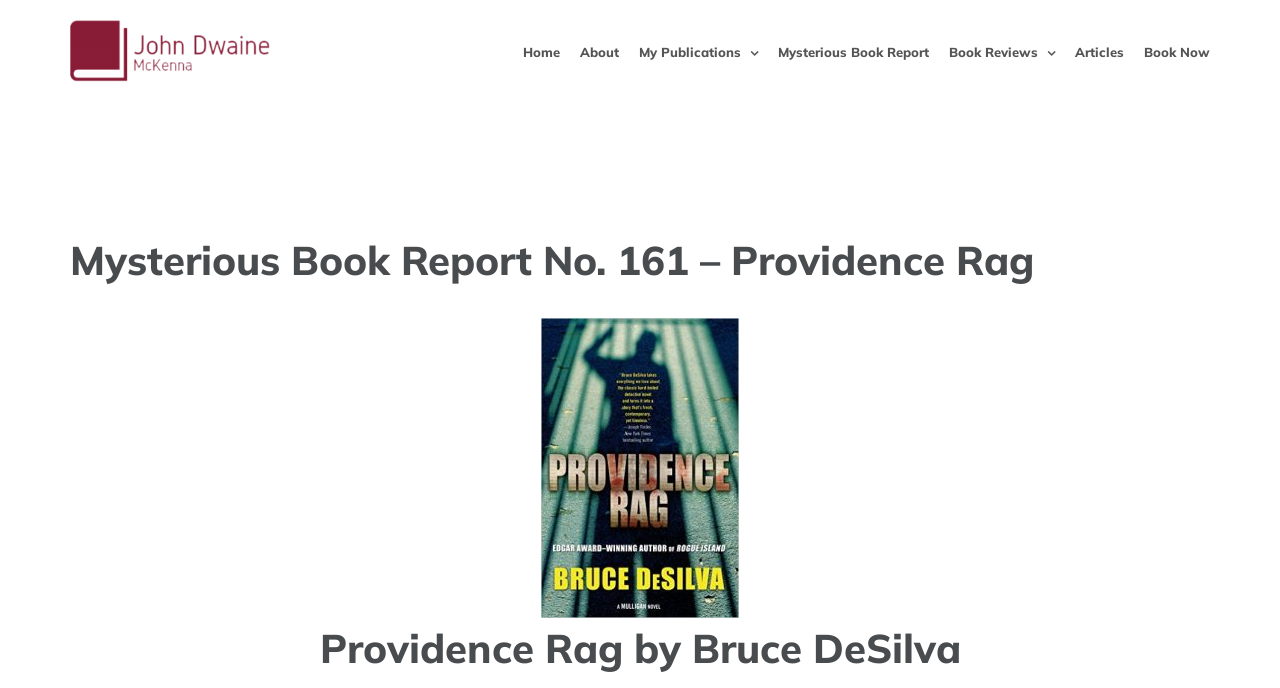Pinpoint the bounding box coordinates of the element to be clicked to execute the instruction: "View the book review of Providence Rag".

[0.055, 0.462, 0.945, 0.898]